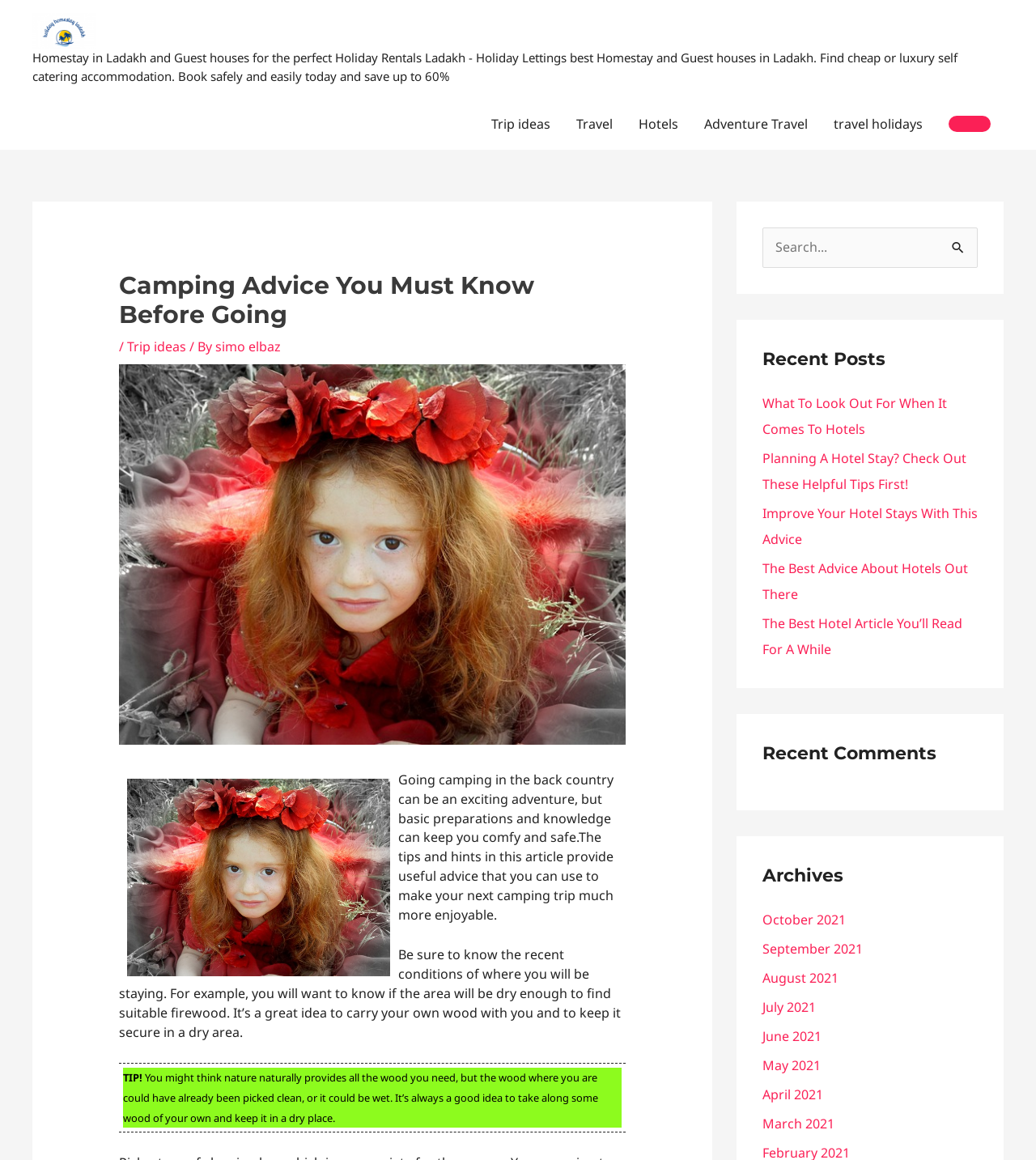Locate the bounding box coordinates of the clickable element to fulfill the following instruction: "Explore trip ideas". Provide the coordinates as four float numbers between 0 and 1 in the format [left, top, right, bottom].

[0.462, 0.085, 0.544, 0.129]